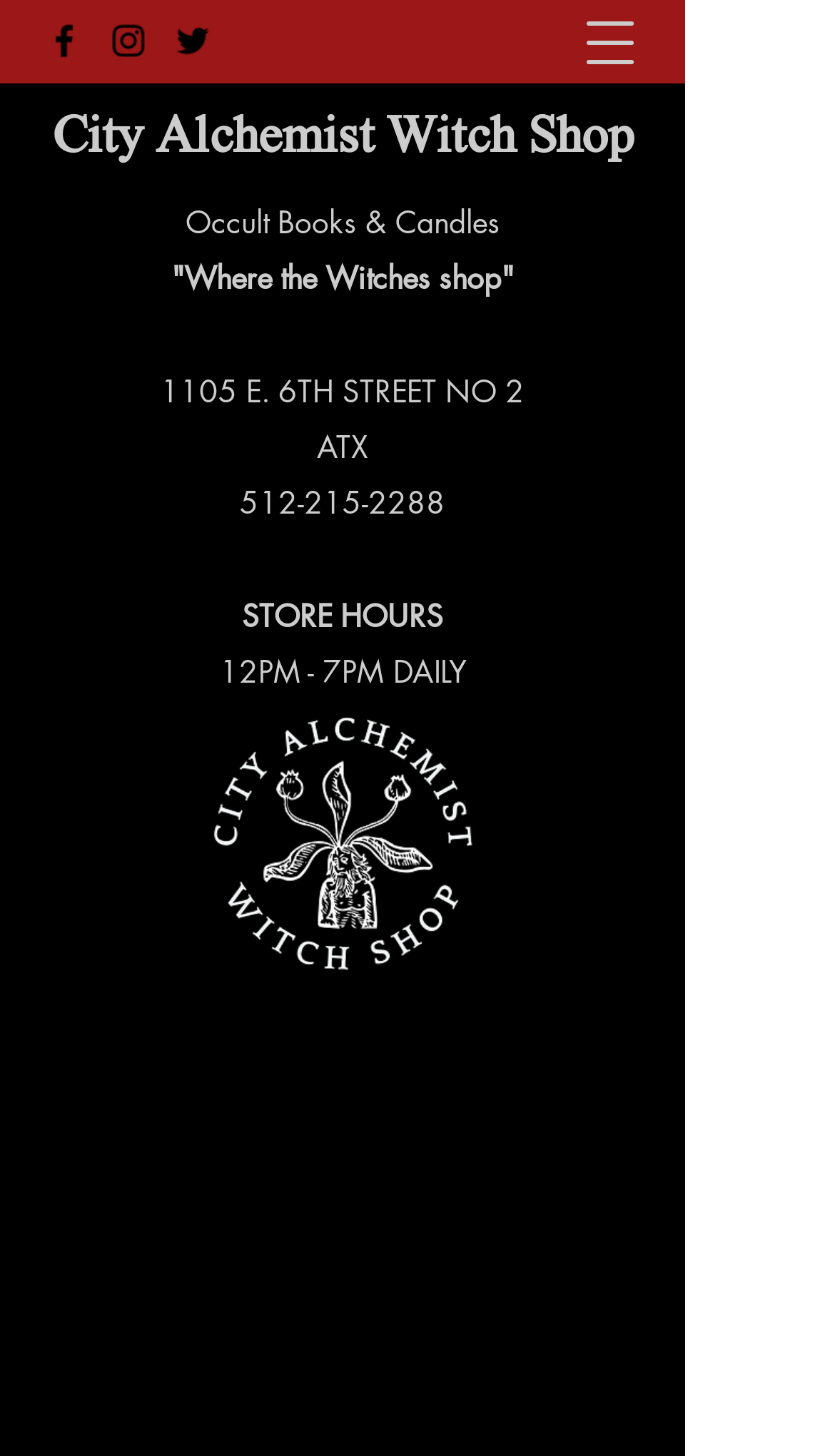Offer an in-depth caption of the entire webpage.

The webpage is a service page for City Alchemist, a witch shop. At the top right corner, there is a button to open a navigation menu. Below it, there is a social bar with three links to Facebook, Instagram, and Twitter, each accompanied by its respective icon. 

To the right of the social bar, there is a link to the City Alchemist Witch Shop. Below this link, there are several lines of text. The first line reads "Occult Books & Candles", and the second line reads '"Where the Witches shop"'. 

Following this, there is an address "1105 E. 6TH STREET NO 2, ATX" and a phone number "512-215-2288". Below the phone number, there is a section for store hours, which lists the hours as "12PM - 7PM DAILY". 

At the bottom of the page, there is a large image of the City Alchemist logo, which takes up most of the width of the page.